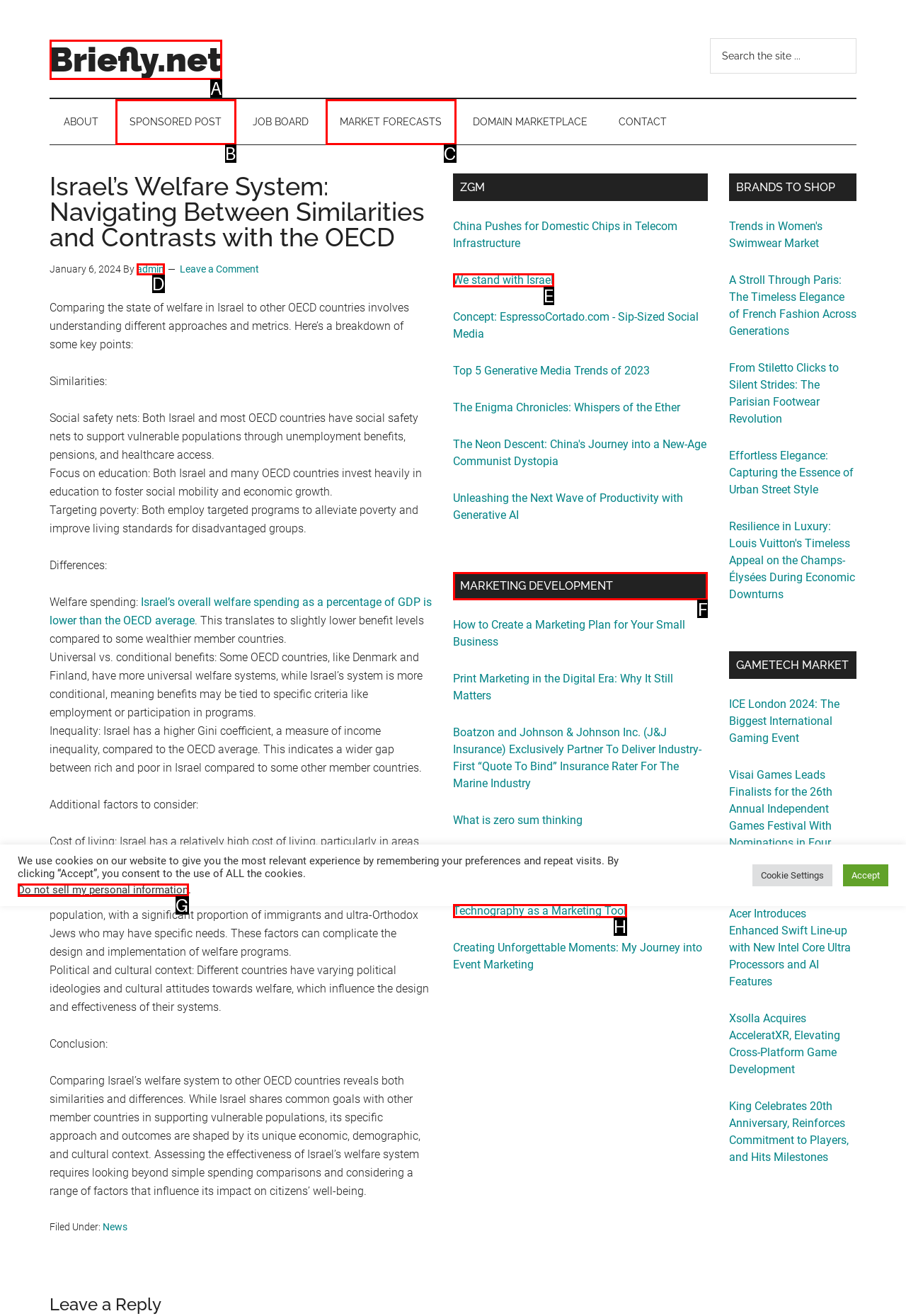Indicate the HTML element that should be clicked to perform the task: Explore the MARKETING DEVELOPMENT section Reply with the letter corresponding to the chosen option.

F